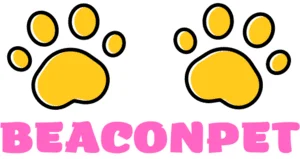Provide an in-depth description of all elements within the image.

The image features the logo of "BEACONPET," characterized by two stylized yellow paw prints on either side of the word "BEACONPET," which is displayed in bold pink letters. The design captures a playful yet professional aesthetic, symbolizing the brand's focus on pet products. The paw prints emphasize a connection to animals, making it evident that BEACONPET caters to pet owners, while the vibrant colors suggest a friendly and approachable vibe. This logo likely serves as a key visual element on the website dedicated to high-quality and natural ingredients for pet food, particularly for cats.